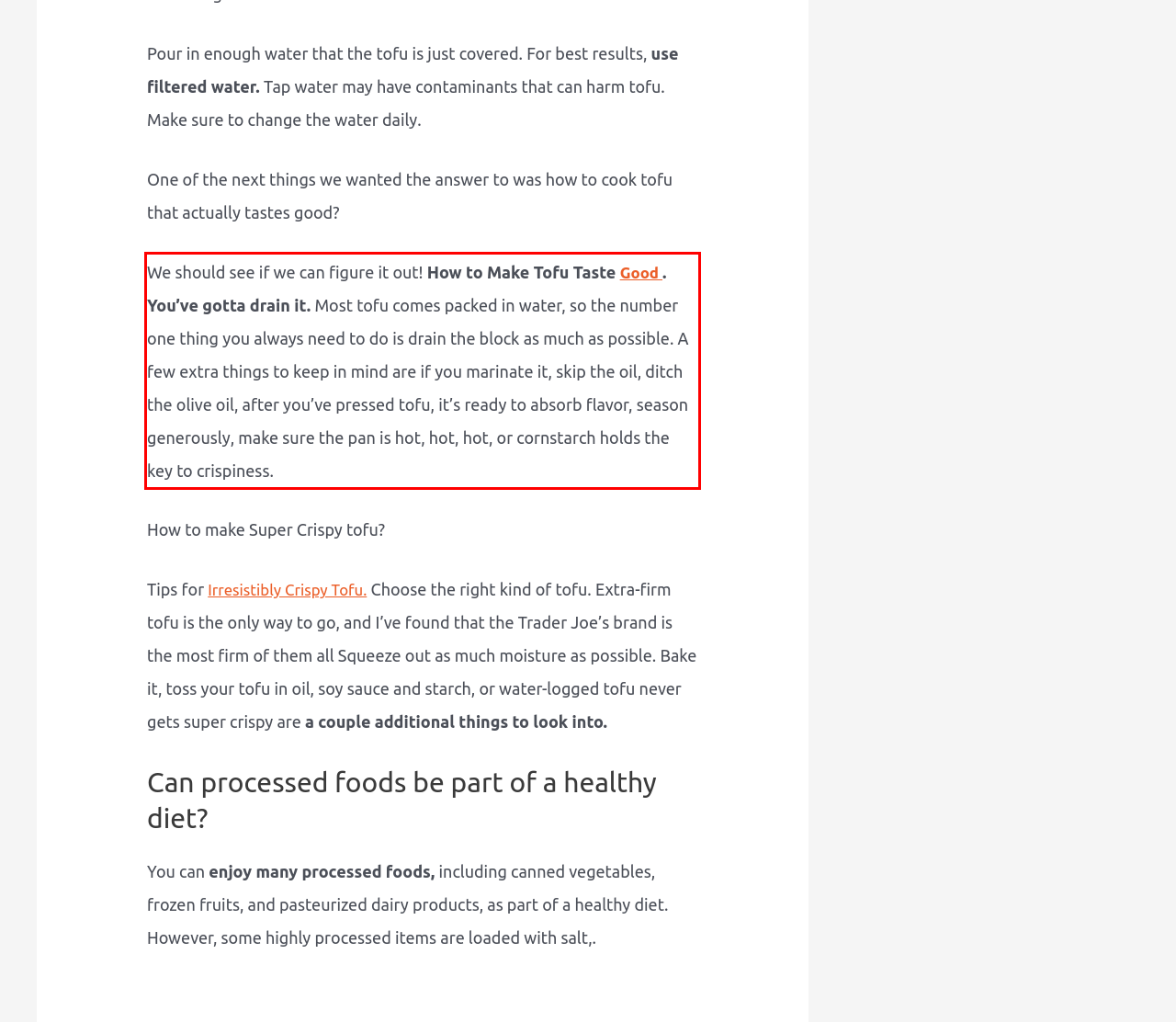Analyze the red bounding box in the provided webpage screenshot and generate the text content contained within.

We should see if we can figure it out! How to Make Tofu Taste Good . You’ve gotta drain it. Most tofu comes packed in water, so the number one thing you always need to do is drain the block as much as possible. A few extra things to keep in mind are if you marinate it, skip the oil, ditch the olive oil, after you’ve pressed tofu, it’s ready to absorb flavor, season generously, make sure the pan is hot, hot, hot, or cornstarch holds the key to crispiness.